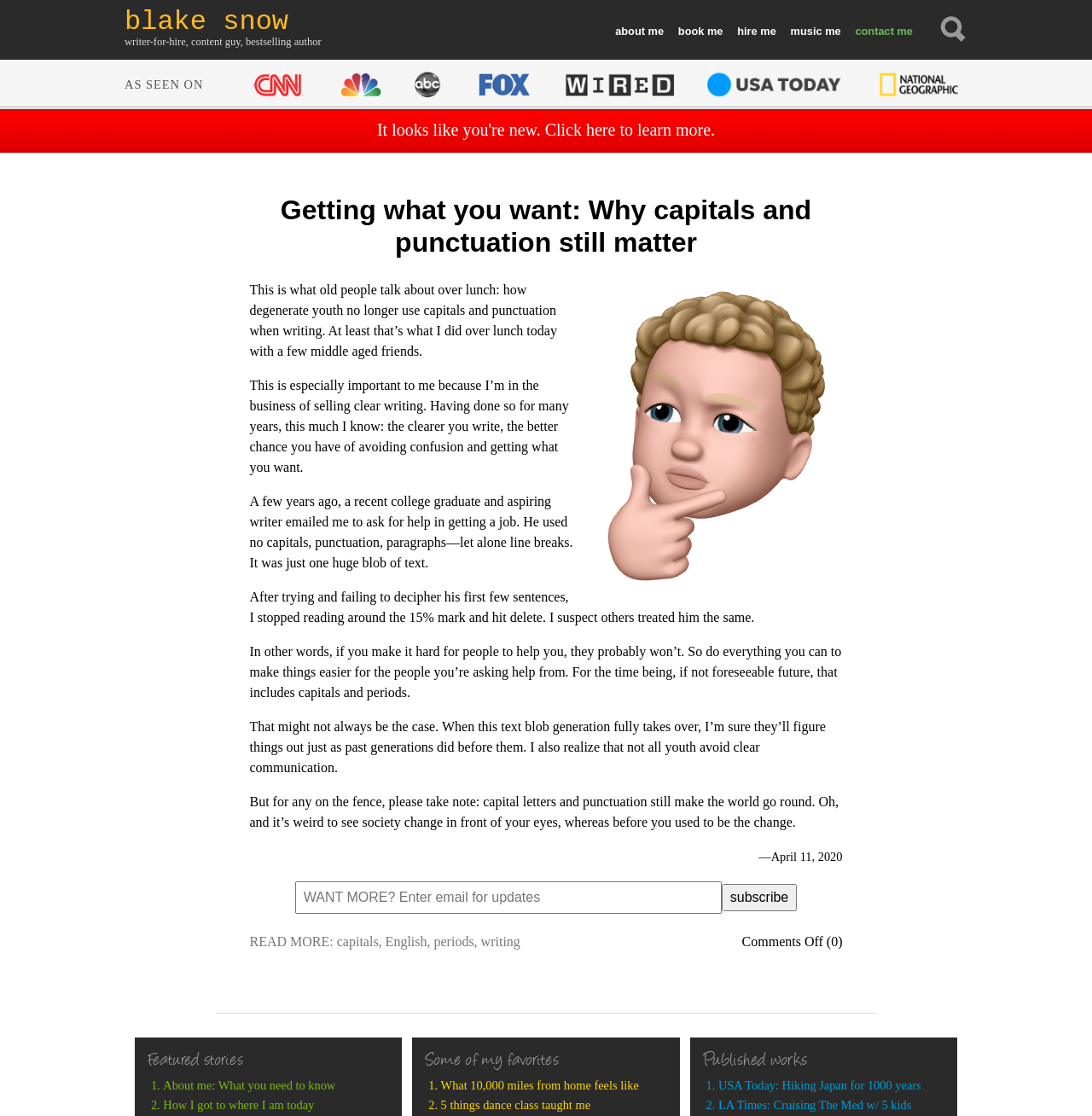Use the details in the image to answer the question thoroughly: 
What is the topic of the article?

The article discusses the importance of using capitals and punctuation in writing, citing an example of a recent college graduate who failed to get a job due to poor writing skills.